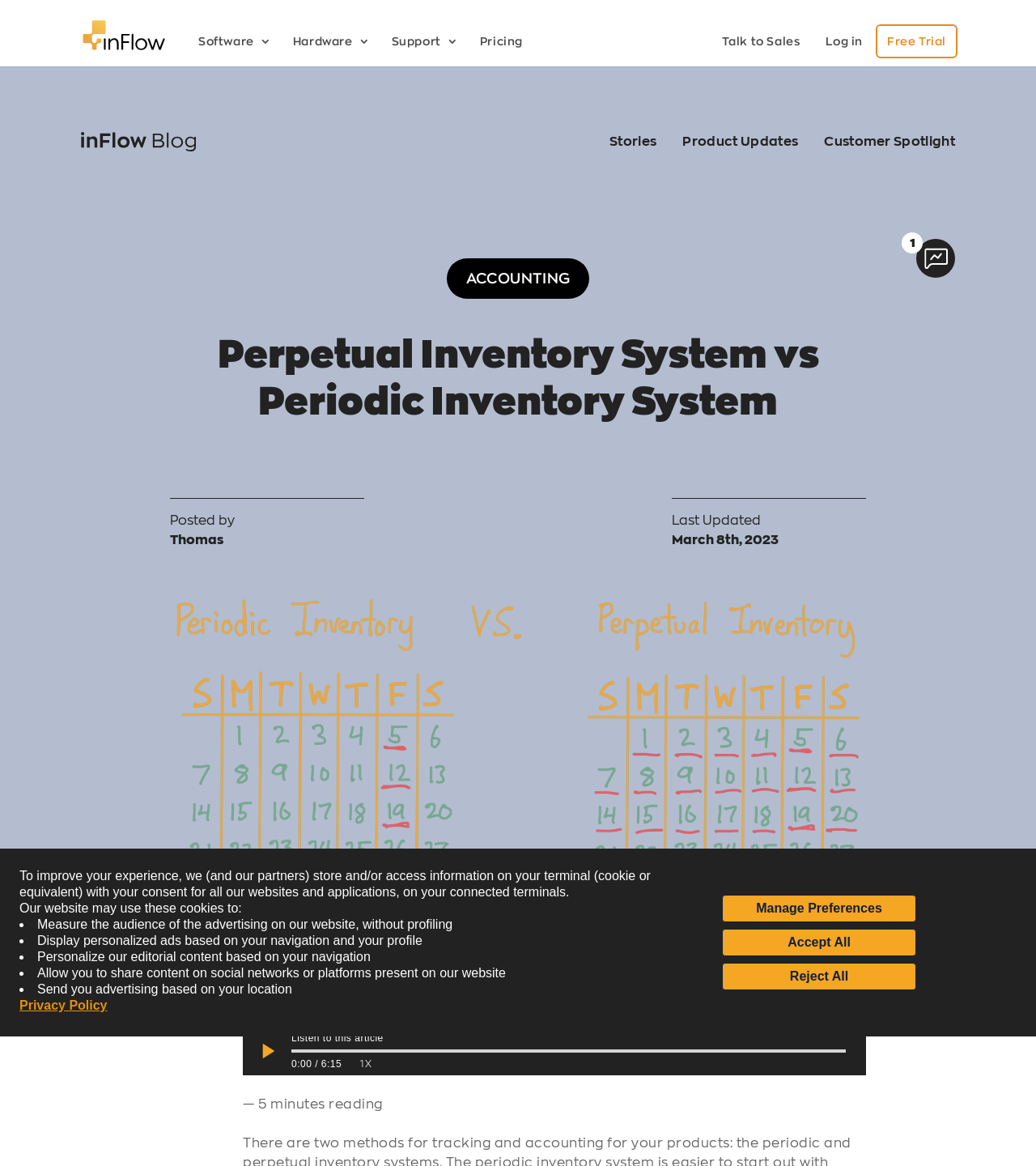Find and provide the bounding box coordinates for the UI element described here: "Privacy Policy". The coordinates should be given as four float numbers between 0 and 1: [left, top, right, bottom].

[0.019, 0.856, 0.104, 0.869]